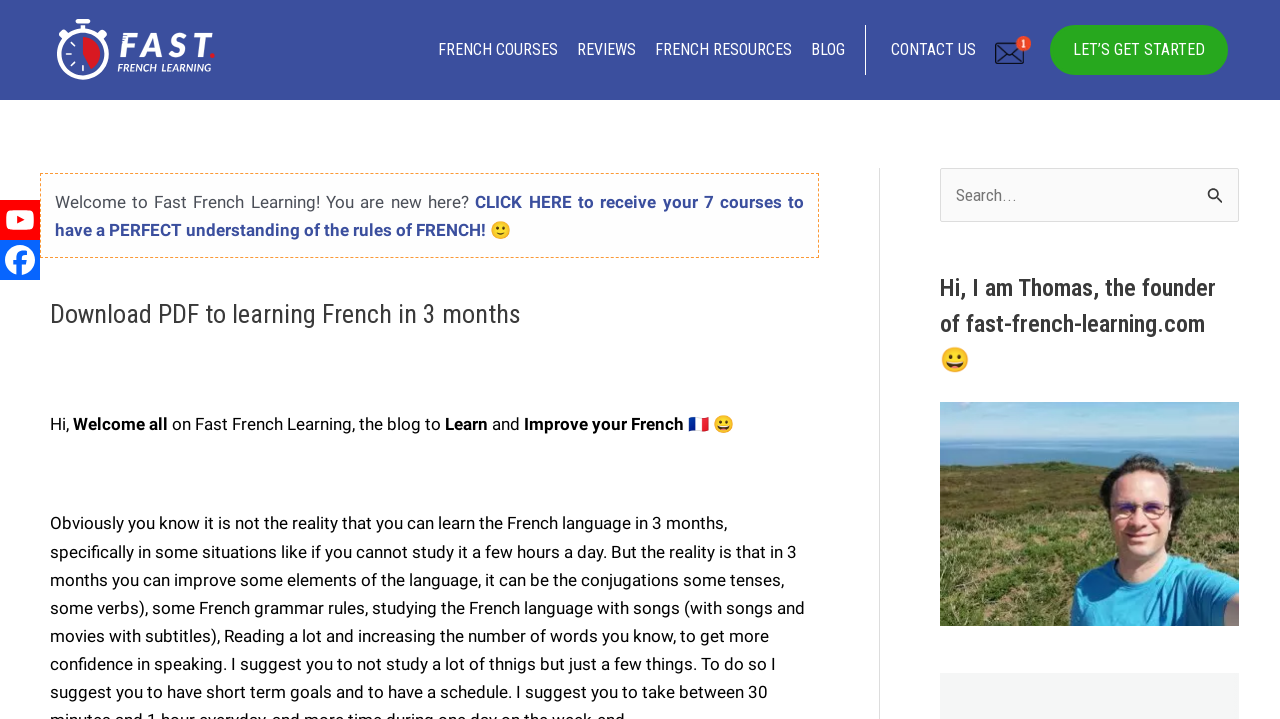Please specify the bounding box coordinates of the region to click in order to perform the following instruction: "Search in book".

None